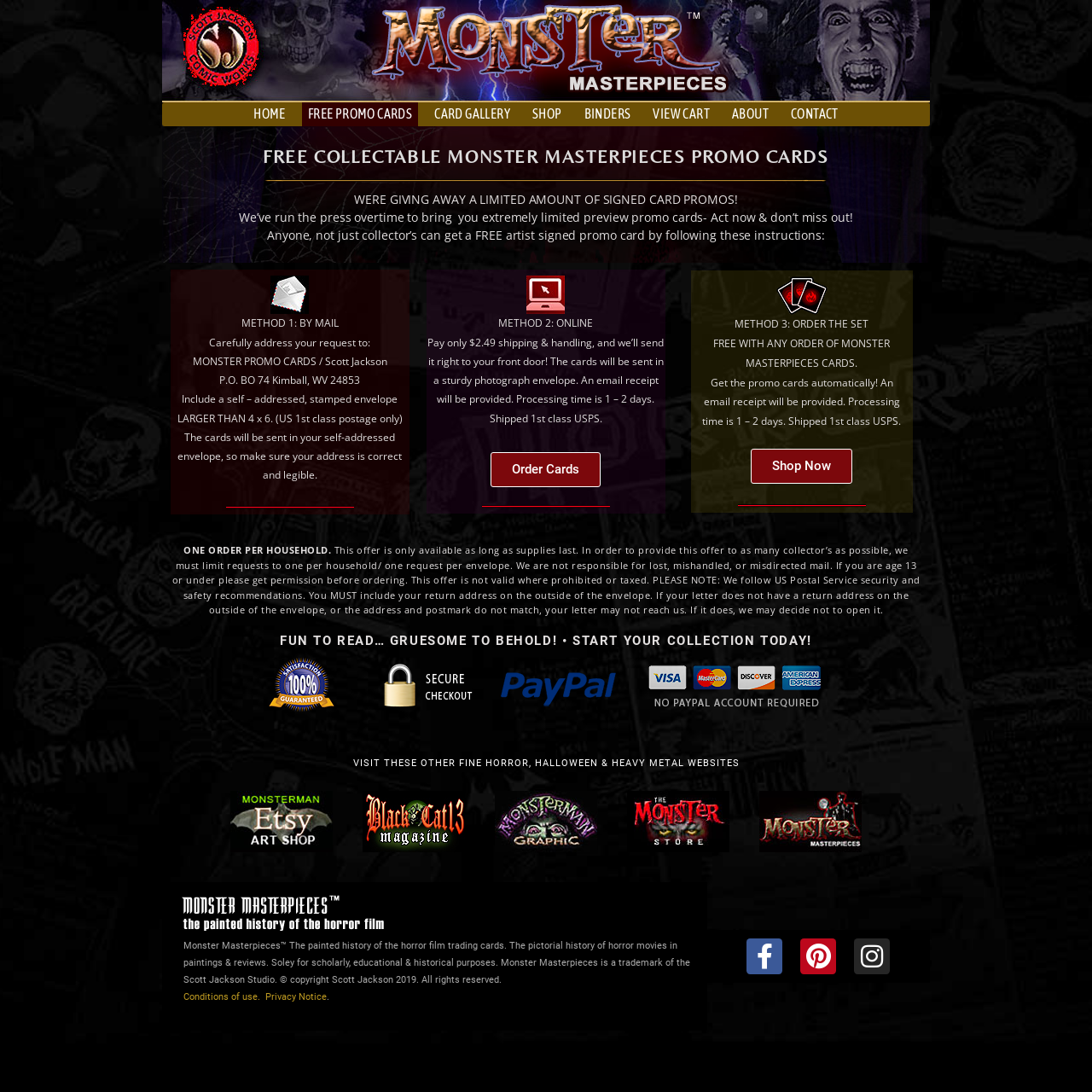What is the minimum age requirement to order a promo card?
Using the image as a reference, answer the question in detail.

According to the webpage, if you are age 13 or under, you need to get permission before ordering a promo card. This implies that the minimum age requirement to order a promo card is 13, but with parental permission.